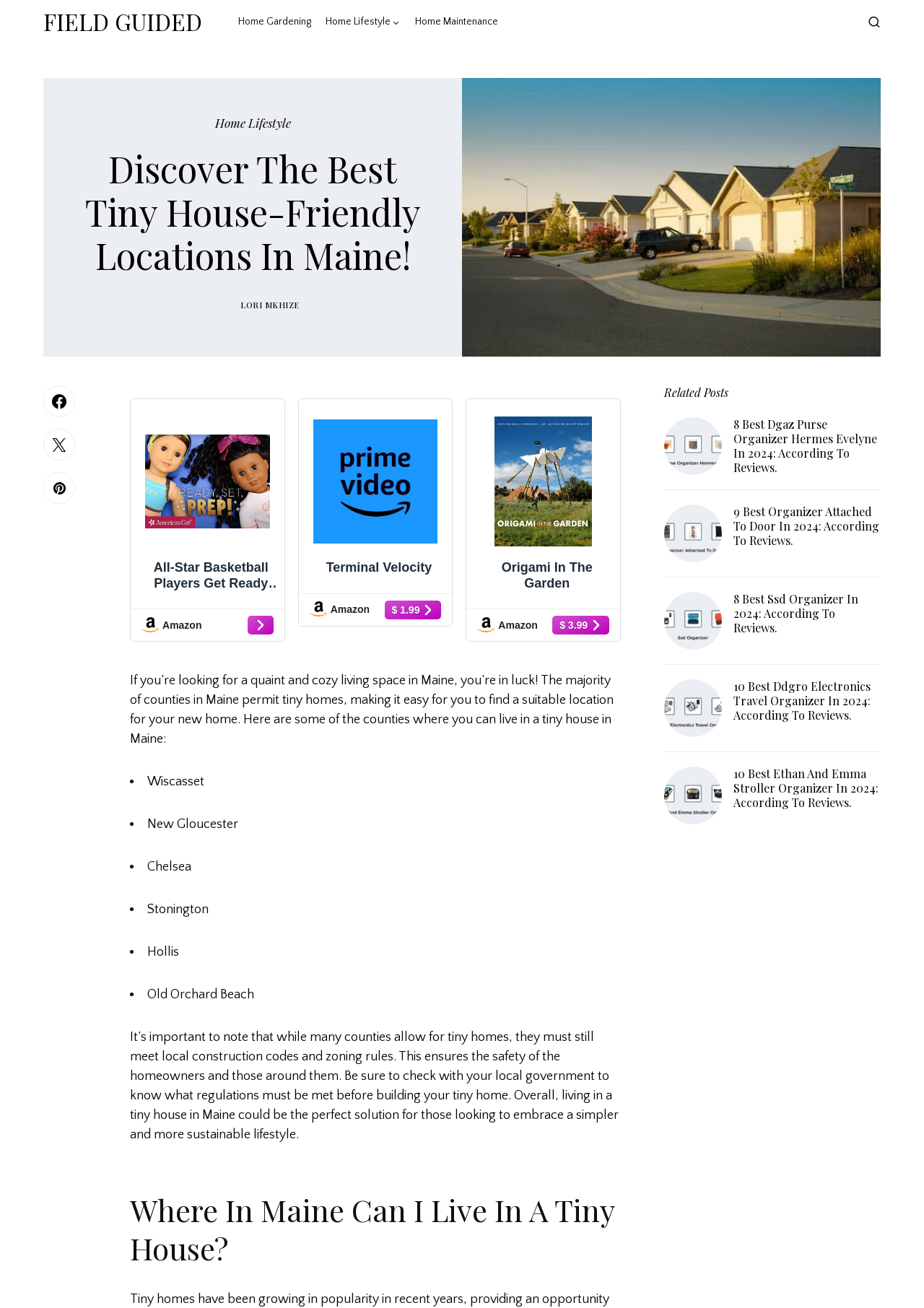Determine the bounding box for the UI element as described: "Terminal Velocity". The coordinates should be represented as four float numbers between 0 and 1, formatted as [left, top, right, bottom].

[0.331, 0.313, 0.482, 0.451]